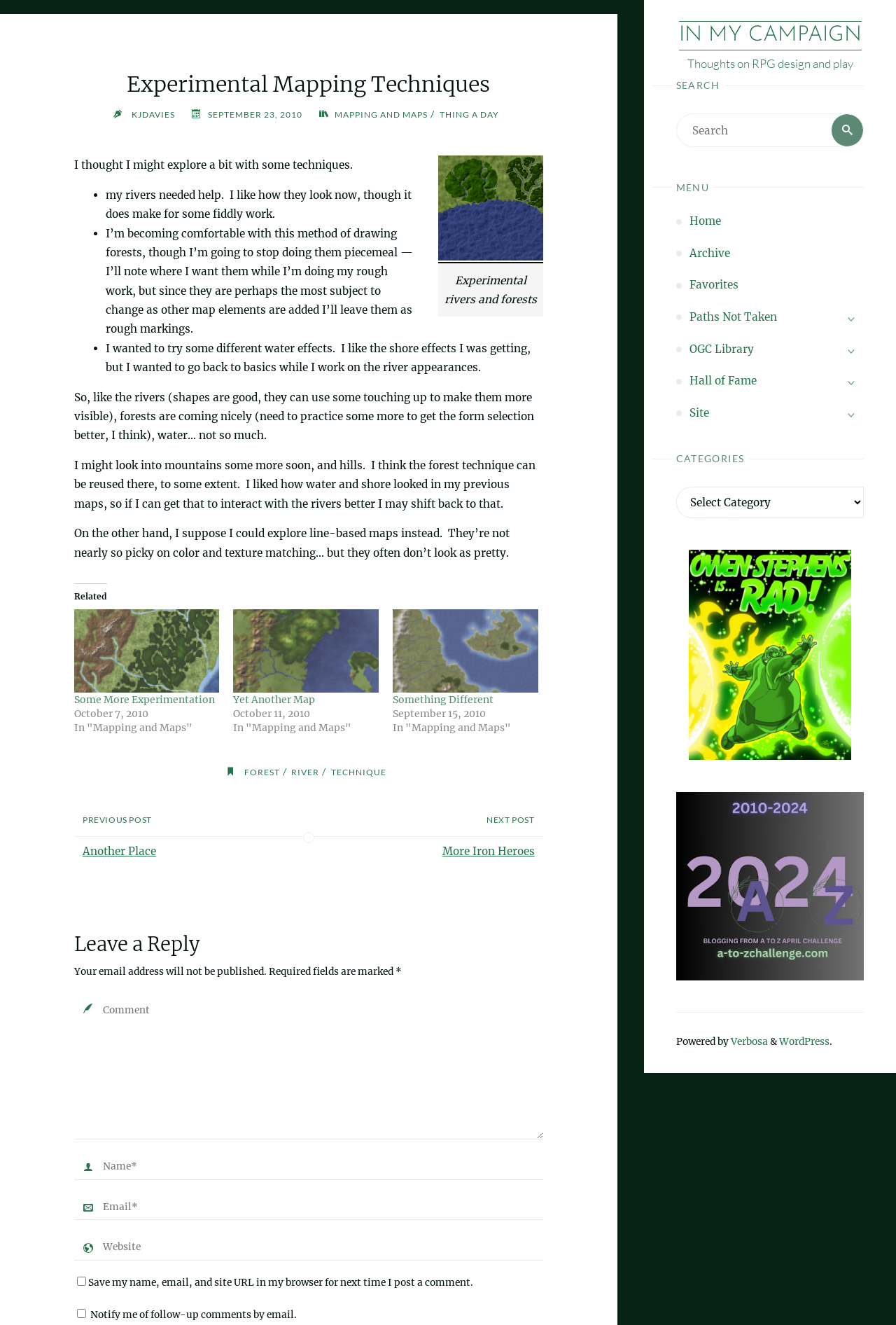Locate the UI element described as follows: "parent_node: Experimental rivers and forests". Return the bounding box coordinates as four float numbers between 0 and 1 in the order [left, top, right, bottom].

[0.489, 0.118, 0.606, 0.197]